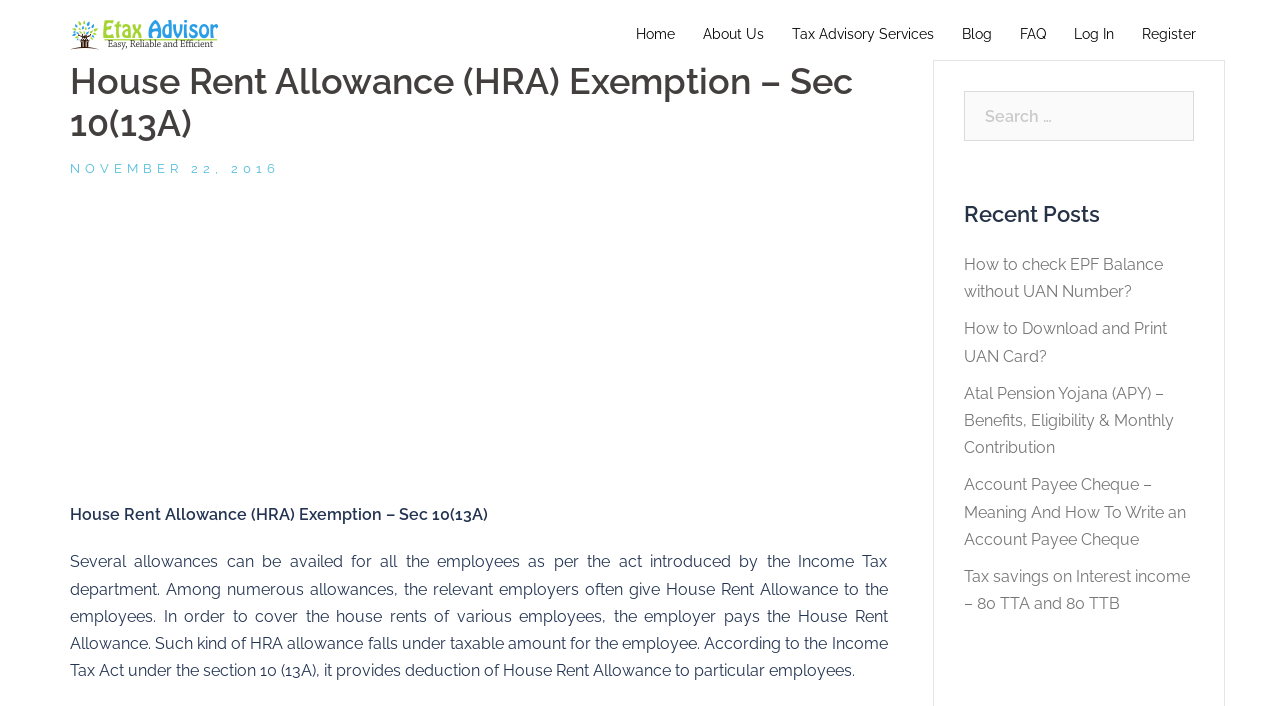Predict the bounding box coordinates of the area that should be clicked to accomplish the following instruction: "Click on E-filing of Income Tax Return". The bounding box coordinates should consist of four float numbers between 0 and 1, i.e., [left, top, right, bottom].

[0.055, 0.034, 0.17, 0.061]